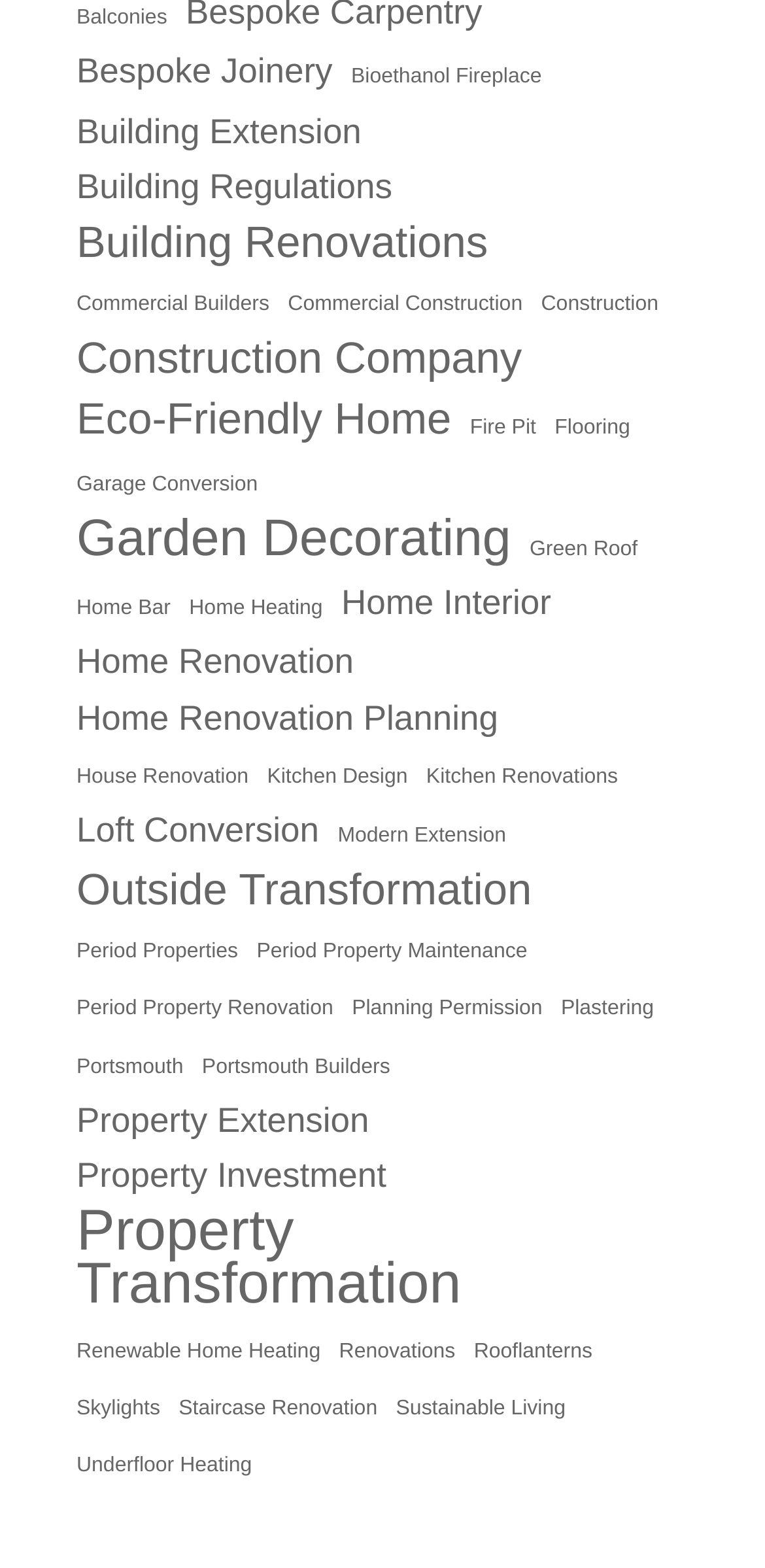Please find the bounding box coordinates for the clickable element needed to perform this instruction: "Click on Bespoke Joinery".

[0.1, 0.029, 0.435, 0.063]